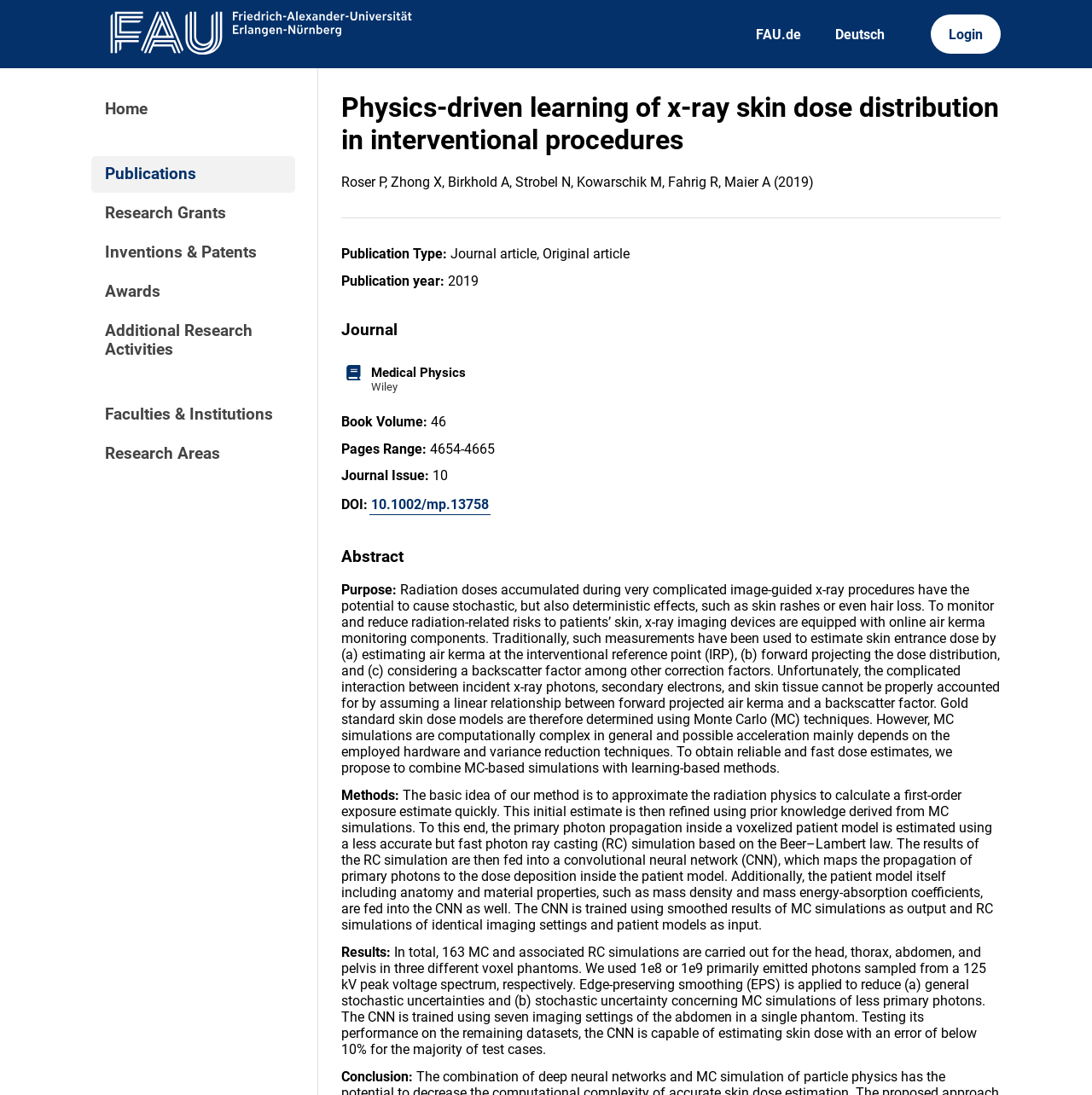Find the bounding box coordinates of the clickable area that will achieve the following instruction: "Click on What You Should Know".

None